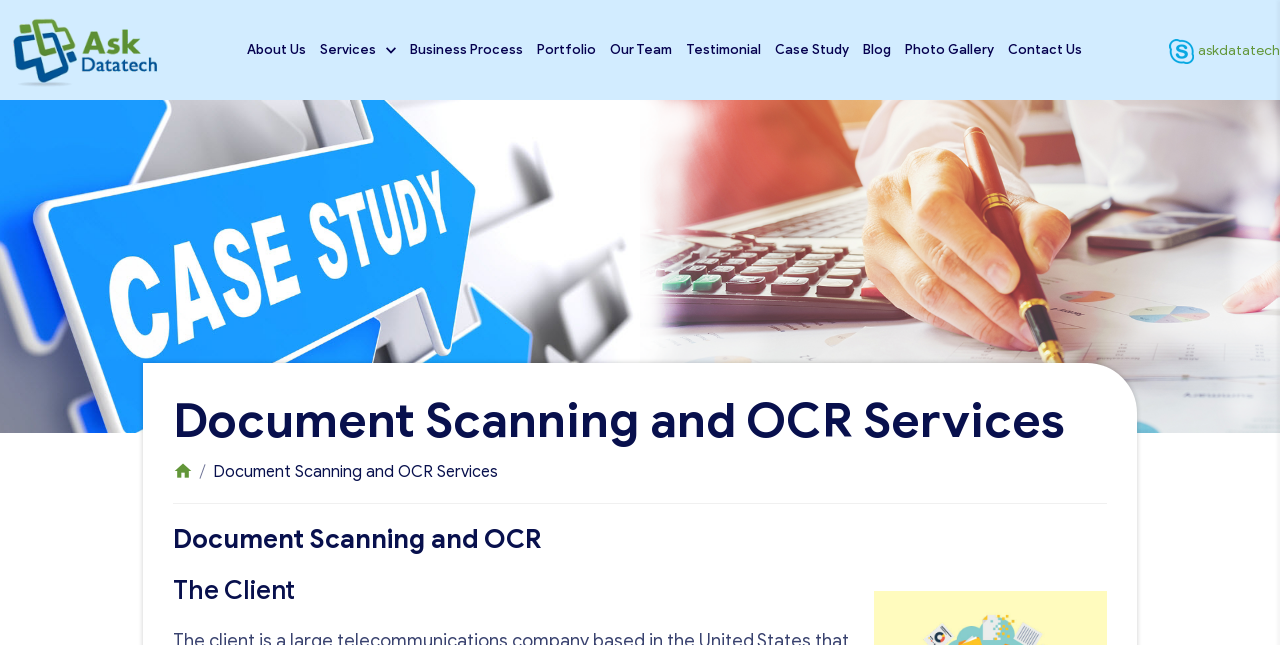Determine the main heading of the webpage and generate its text.

Document Scanning and OCR Services